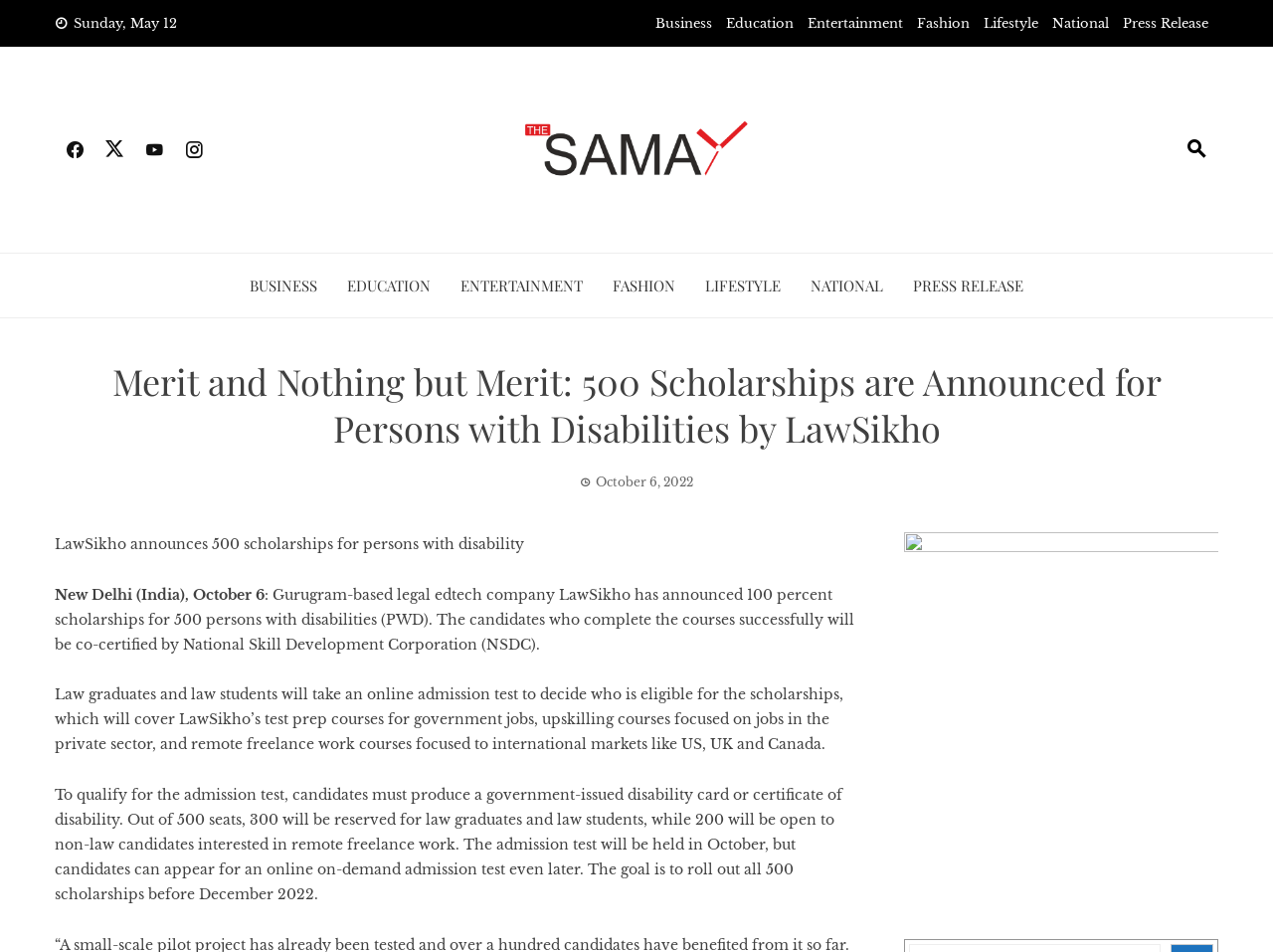Identify the bounding box coordinates for the UI element described as: "National".

[0.637, 0.283, 0.694, 0.317]